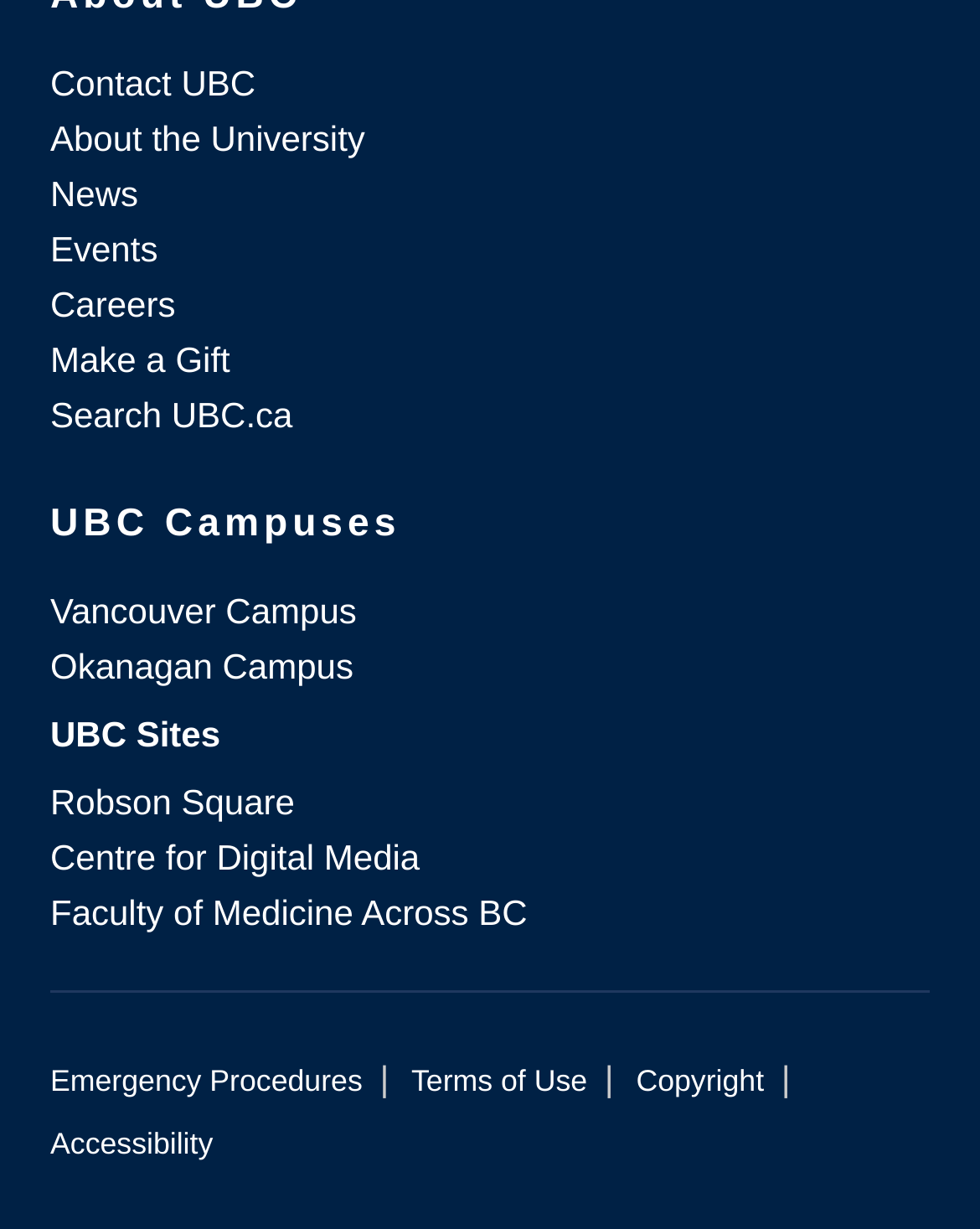Please respond to the question with a concise word or phrase:
What is the last link on the webpage?

Accessibility